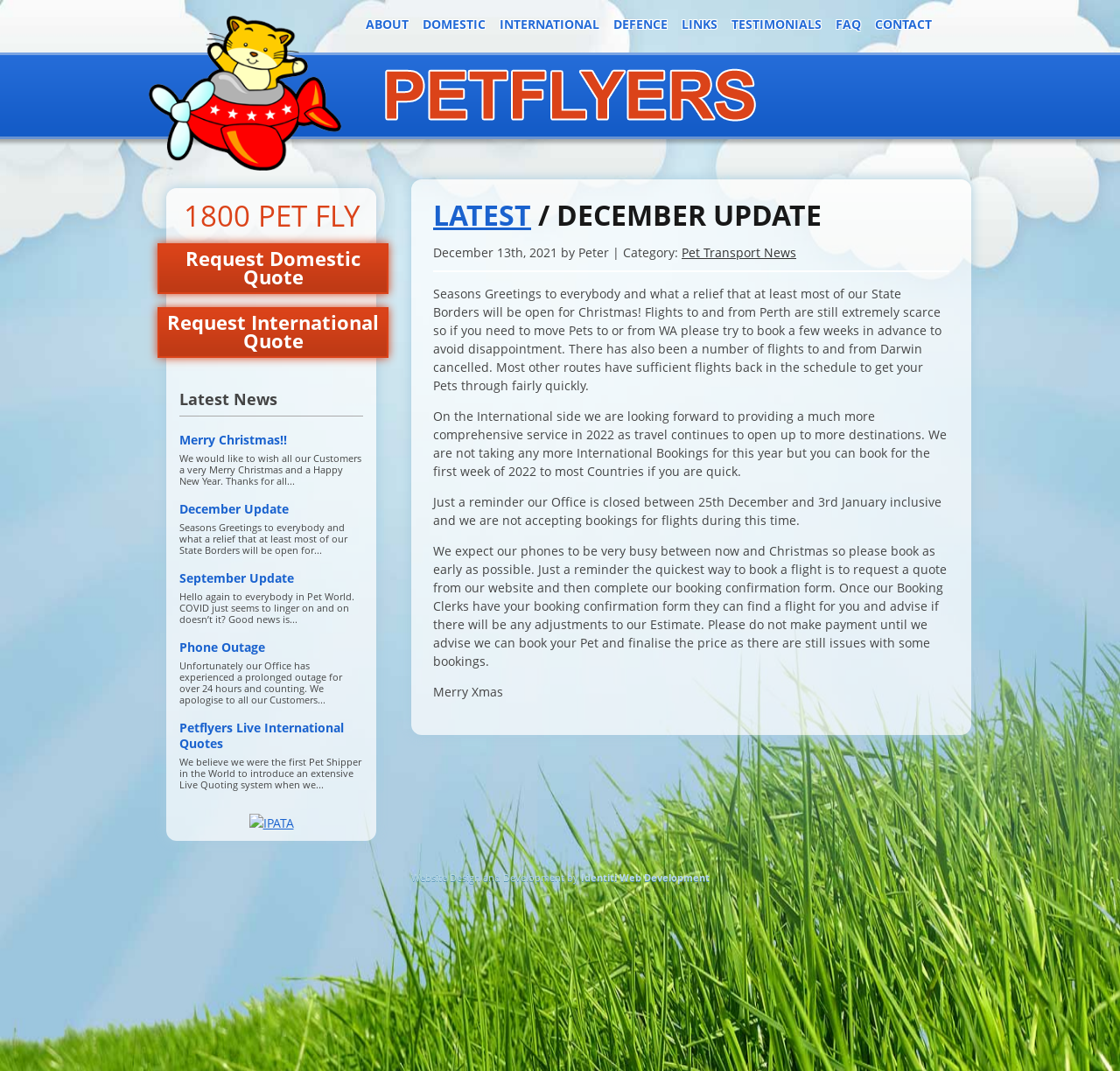Please identify the coordinates of the bounding box that should be clicked to fulfill this instruction: "Visit the 'Home' page".

None